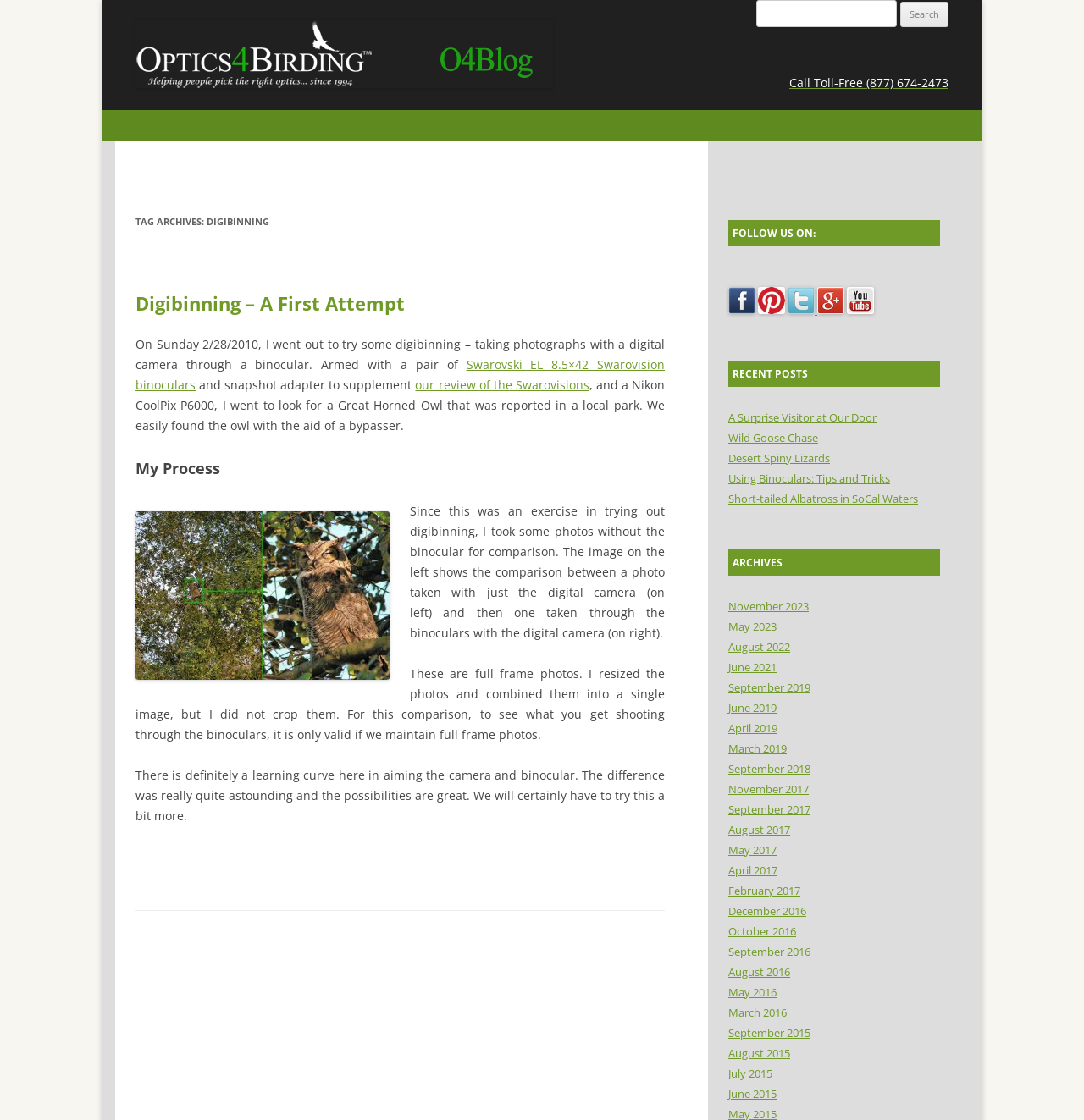Bounding box coordinates are specified in the format (top-left x, top-left y, bottom-right x, bottom-right y). All values are floating point numbers bounded between 0 and 1. Please provide the bounding box coordinate of the region this sentence describes: Home

[0.125, 0.079, 0.189, 0.14]